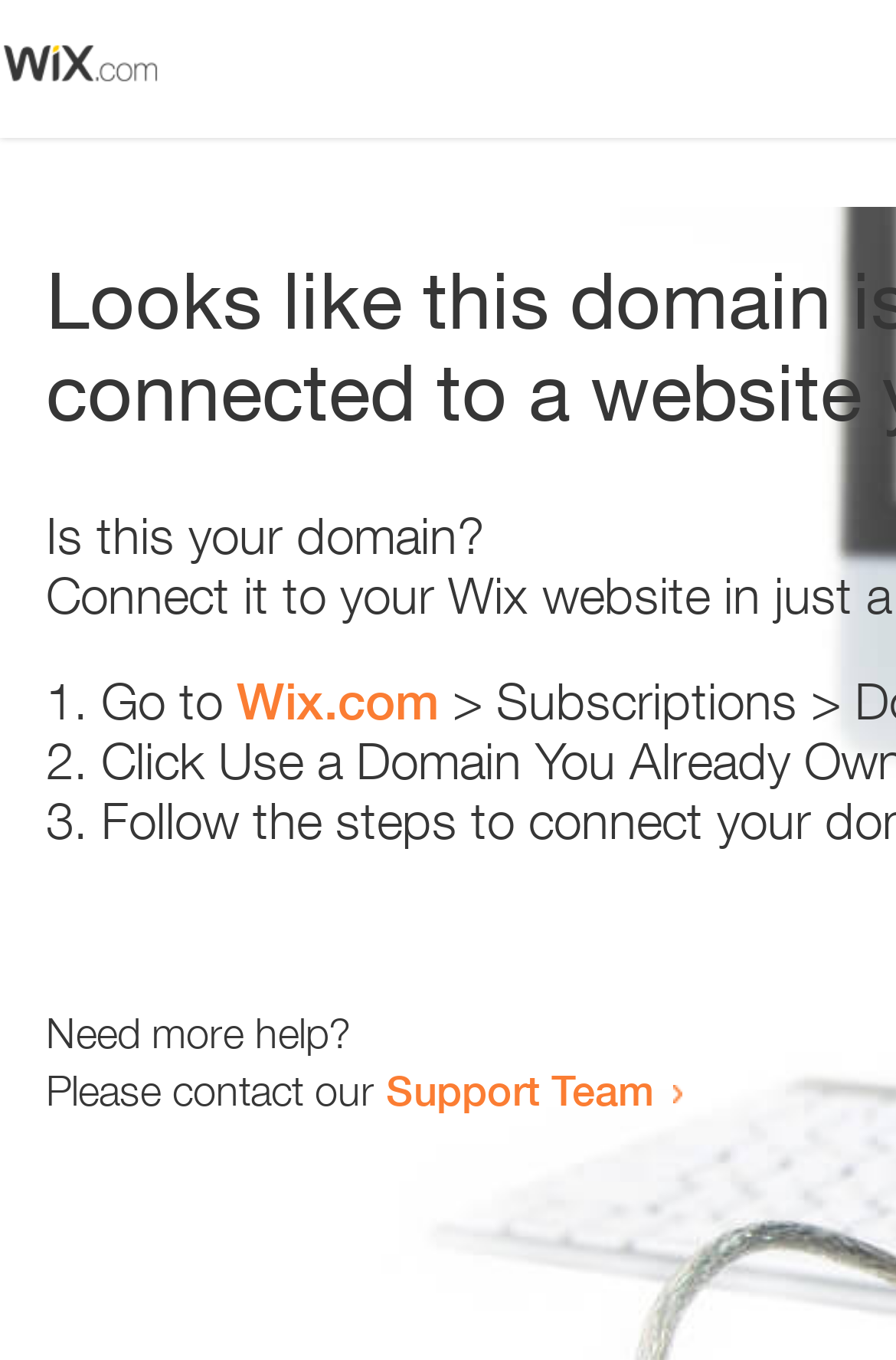What is the main issue on this webpage?
Analyze the screenshot and provide a detailed answer to the question.

The main issue on this webpage is indicated by the presence of the 'Error' text, which suggests that something has gone wrong or is not functioning as expected.